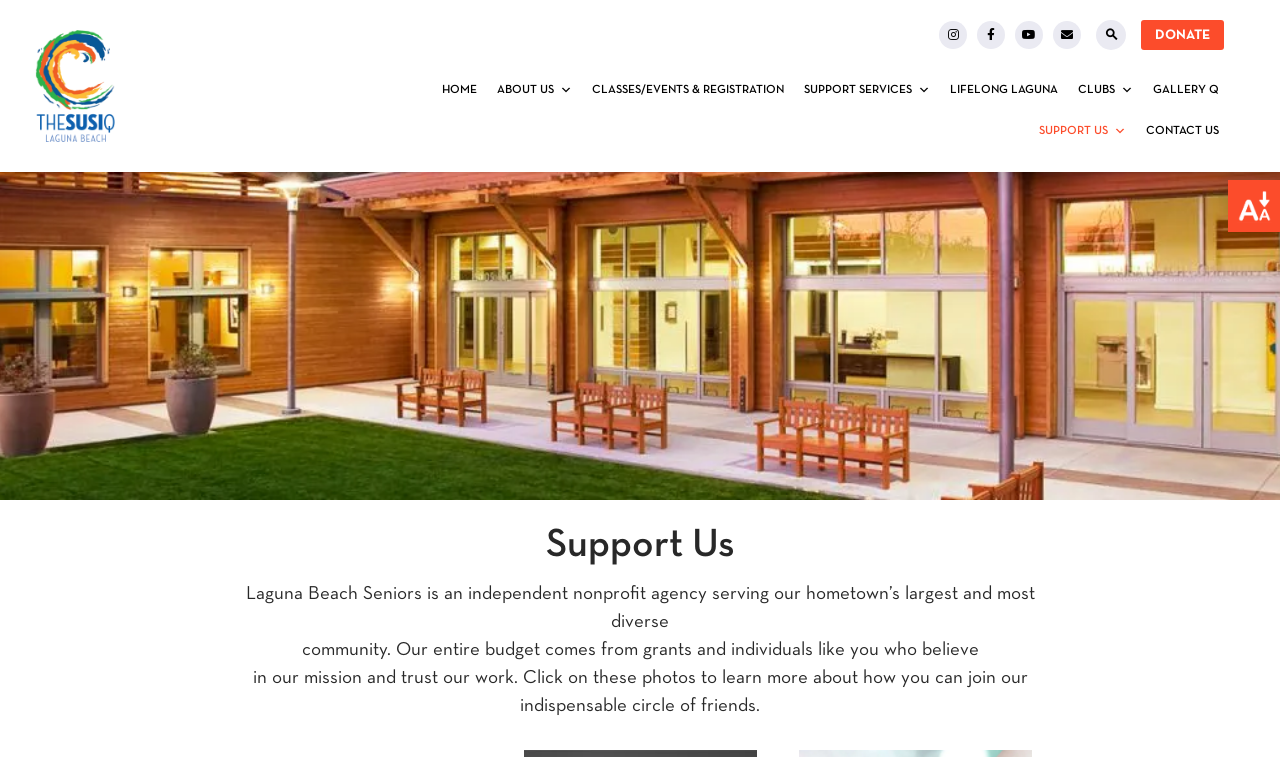Identify the coordinates of the bounding box for the element that must be clicked to accomplish the instruction: "Read about Our vision".

None